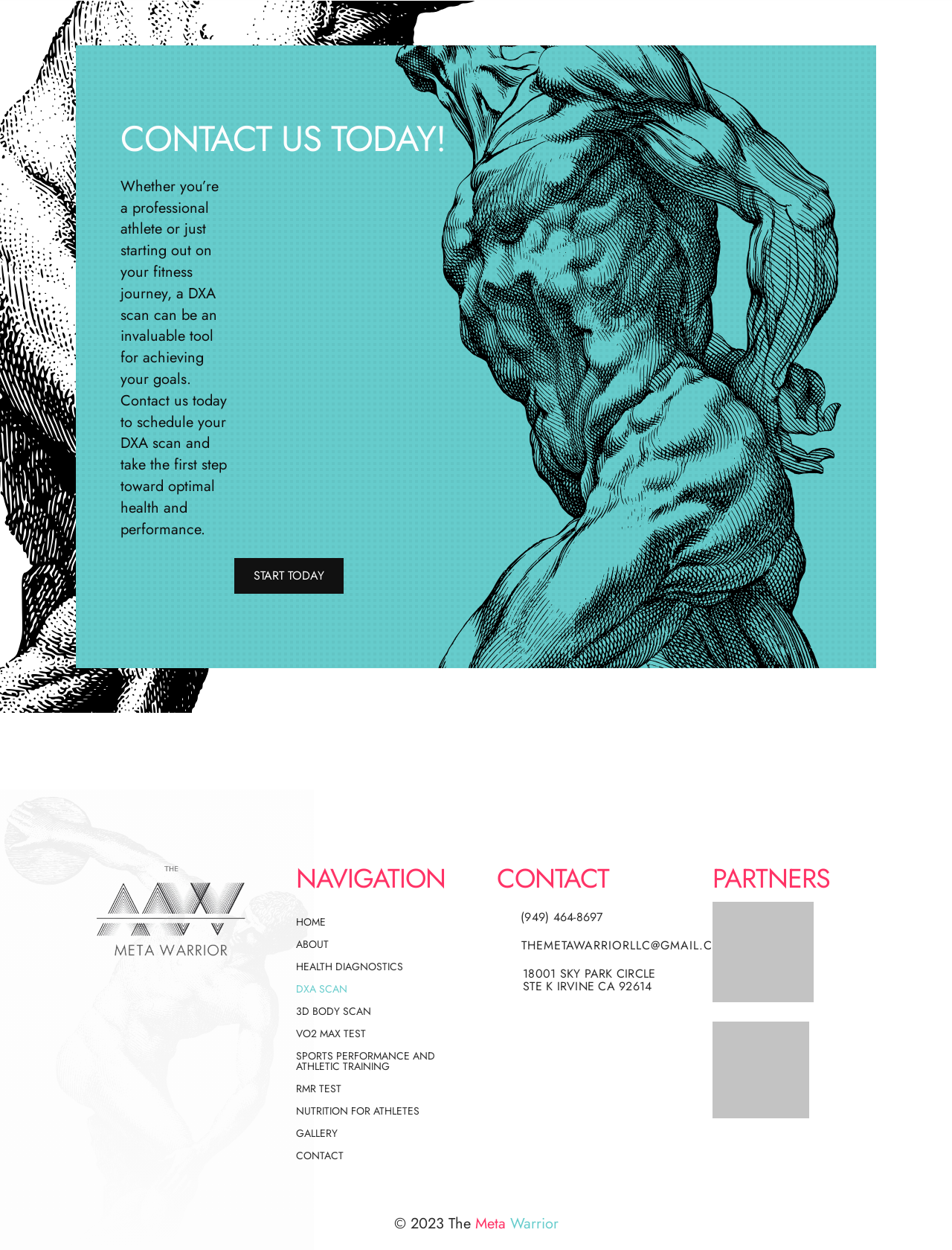What are the services offered by the Meta Warrior LLC?
Based on the screenshot, provide a one-word or short-phrase response.

Health diagnostics, sports performance, and nutrition